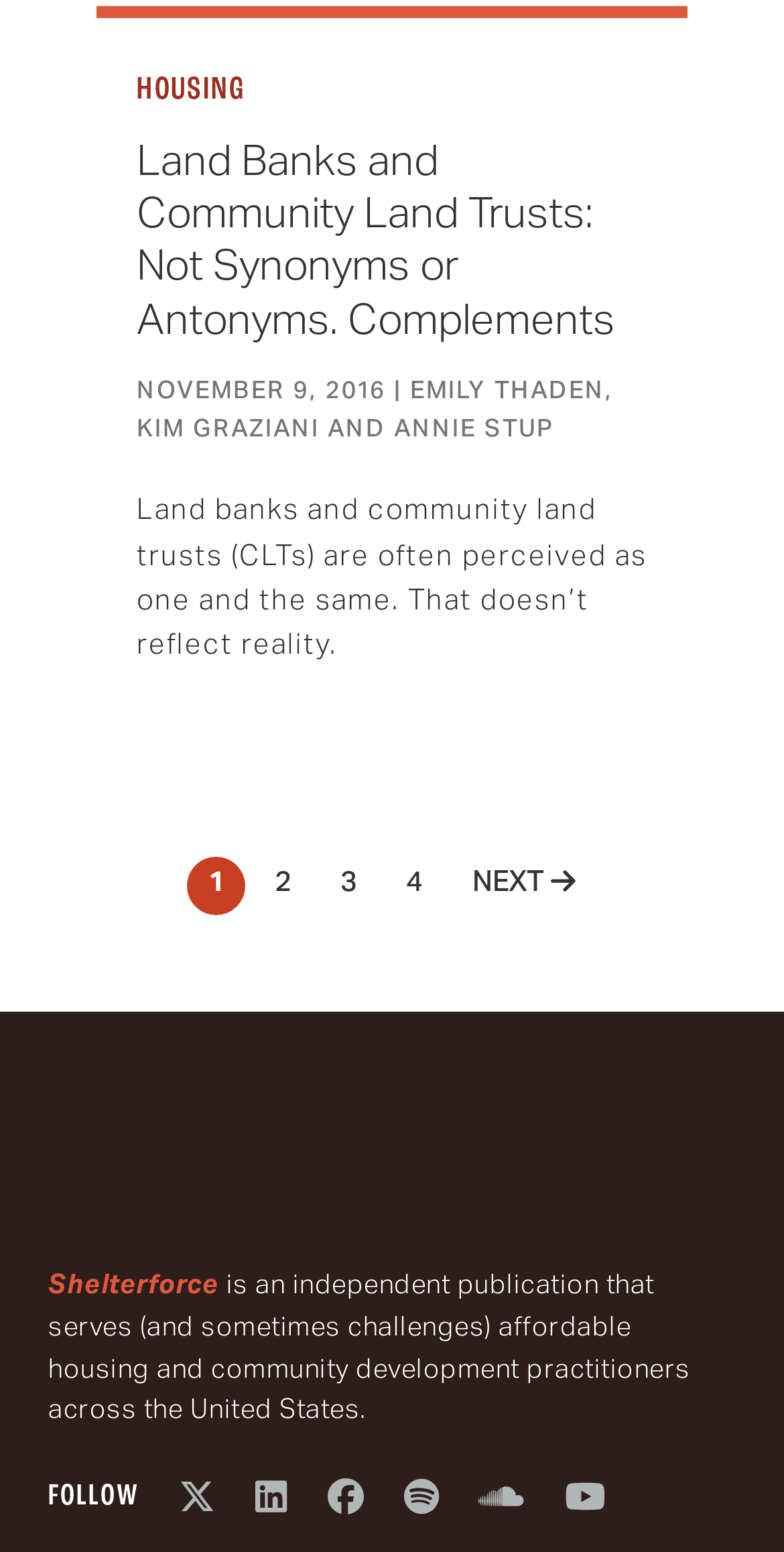Please find the bounding box coordinates of the section that needs to be clicked to achieve this instruction: "Visit Shelterforce".

[0.062, 0.701, 0.938, 0.77]